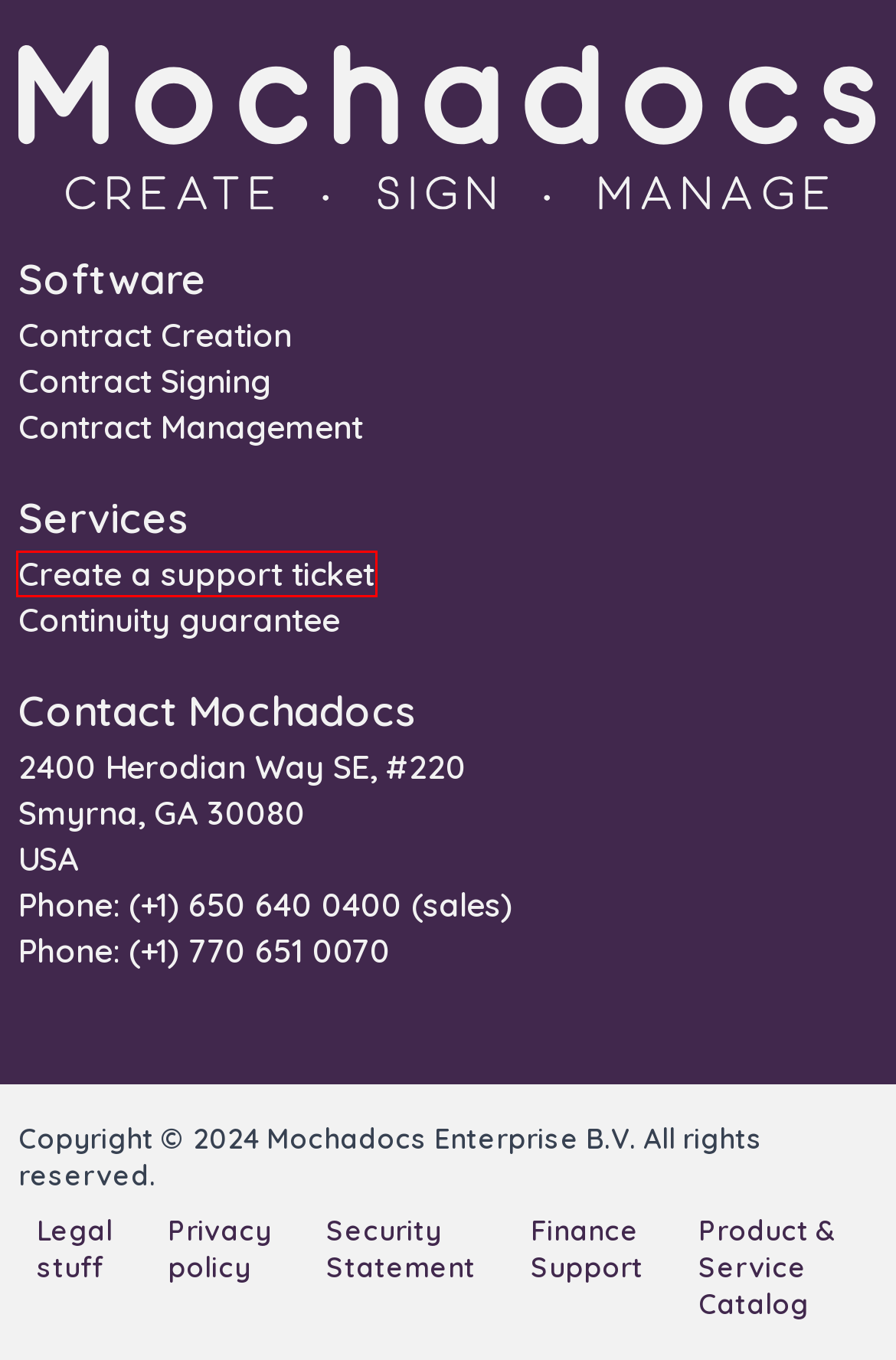A screenshot of a webpage is given, featuring a red bounding box around a UI element. Please choose the webpage description that best aligns with the new webpage after clicking the element in the bounding box. These are the descriptions:
A. Contract Signing | Mochadocs
B. Contract Creation | Mochadocs
C. Administrative and Financial Stuff Menu | Mochadocs
D. Tickets | Mochadocs
E. Contract Management | Mochadocs
F. Privacy Statement | Mochadocs
G. Security Statement | Mochadocs
H. Legal Stuff Menu | Mochadocs

D